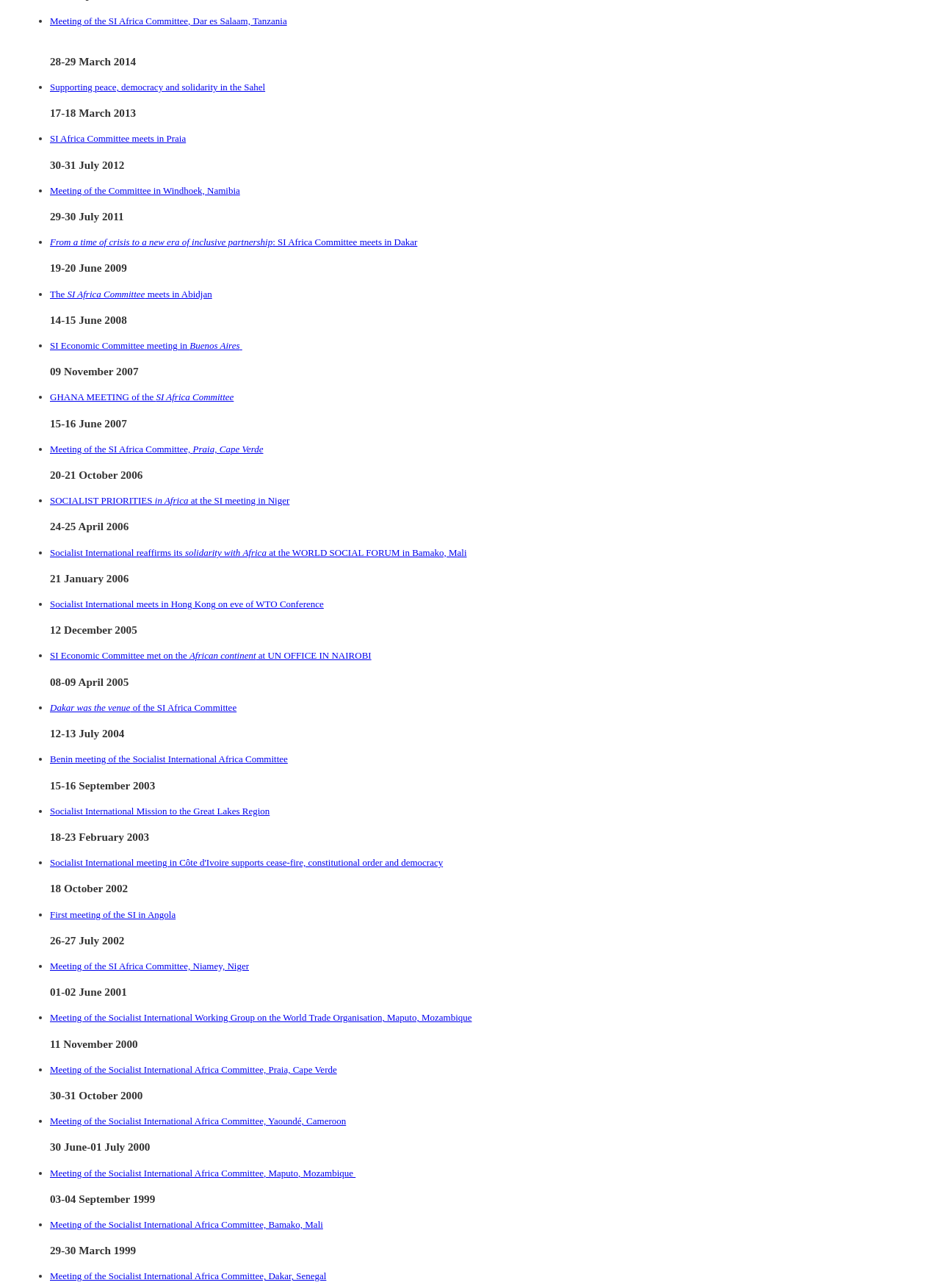Find the bounding box coordinates of the area that needs to be clicked in order to achieve the following instruction: "Click the link 'Meeting of the SI Africa Committee, Dar es Salaam, Tanzania'". The coordinates should be specified as four float numbers between 0 and 1, i.e., [left, top, right, bottom].

[0.053, 0.012, 0.305, 0.02]